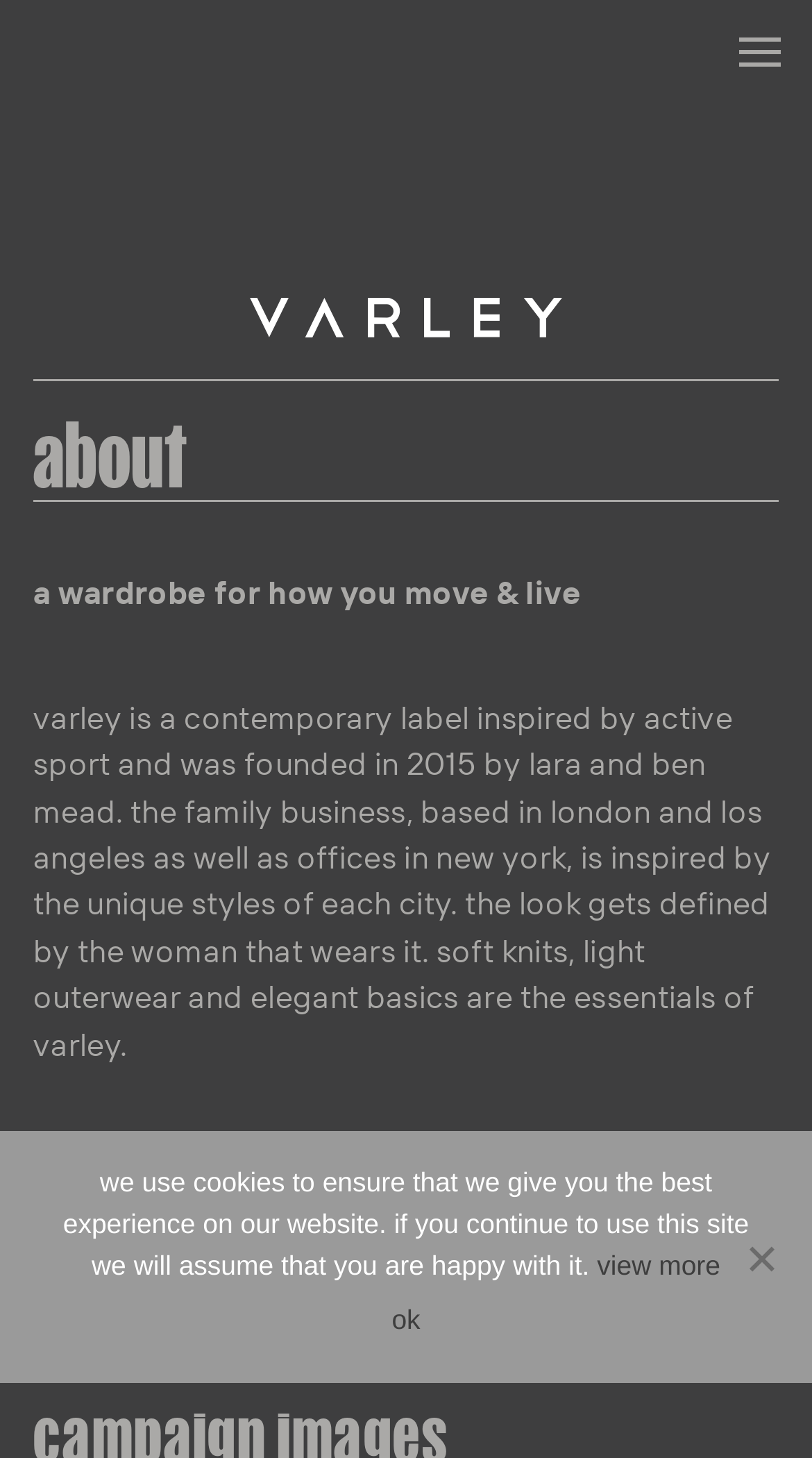Please specify the bounding box coordinates in the format (top-left x, top-left y, bottom-right x, bottom-right y), with values ranging from 0 to 1. Identify the bounding box for the UI component described as follows: menuclose Menu

[0.897, 0.014, 0.974, 0.061]